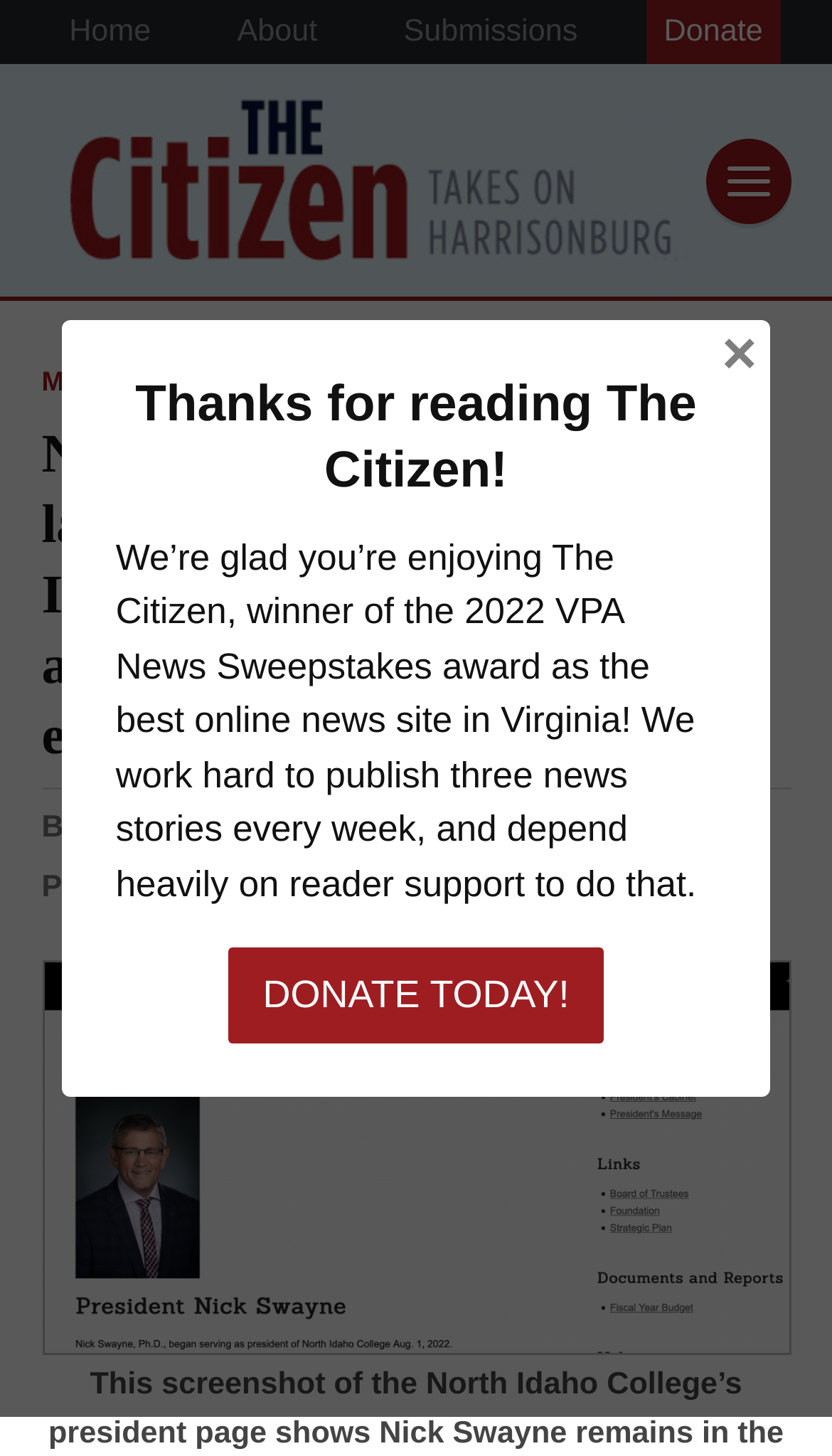Please specify the bounding box coordinates for the clickable region that will help you carry out the instruction: "view uncategorized posts".

[0.622, 0.597, 0.876, 0.621]